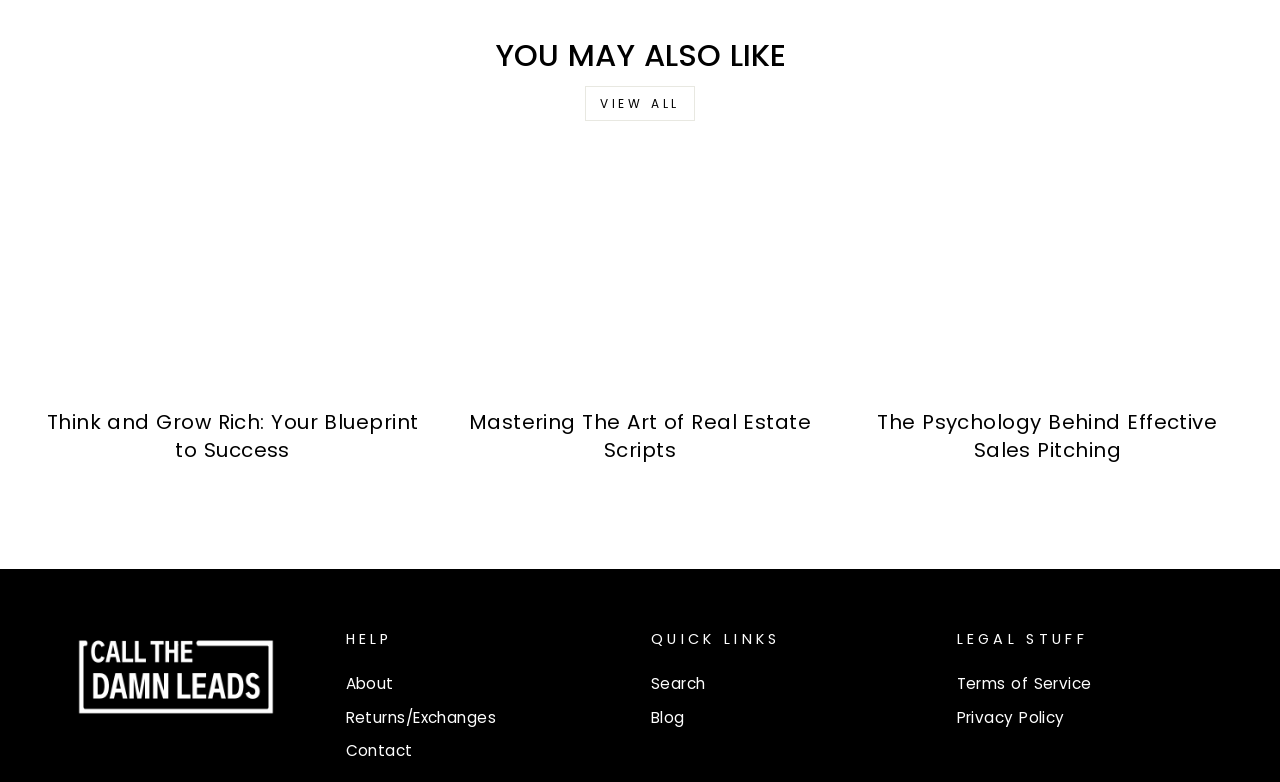What is the category of the first recommended item?
Based on the image, respond with a single word or phrase.

Self-help